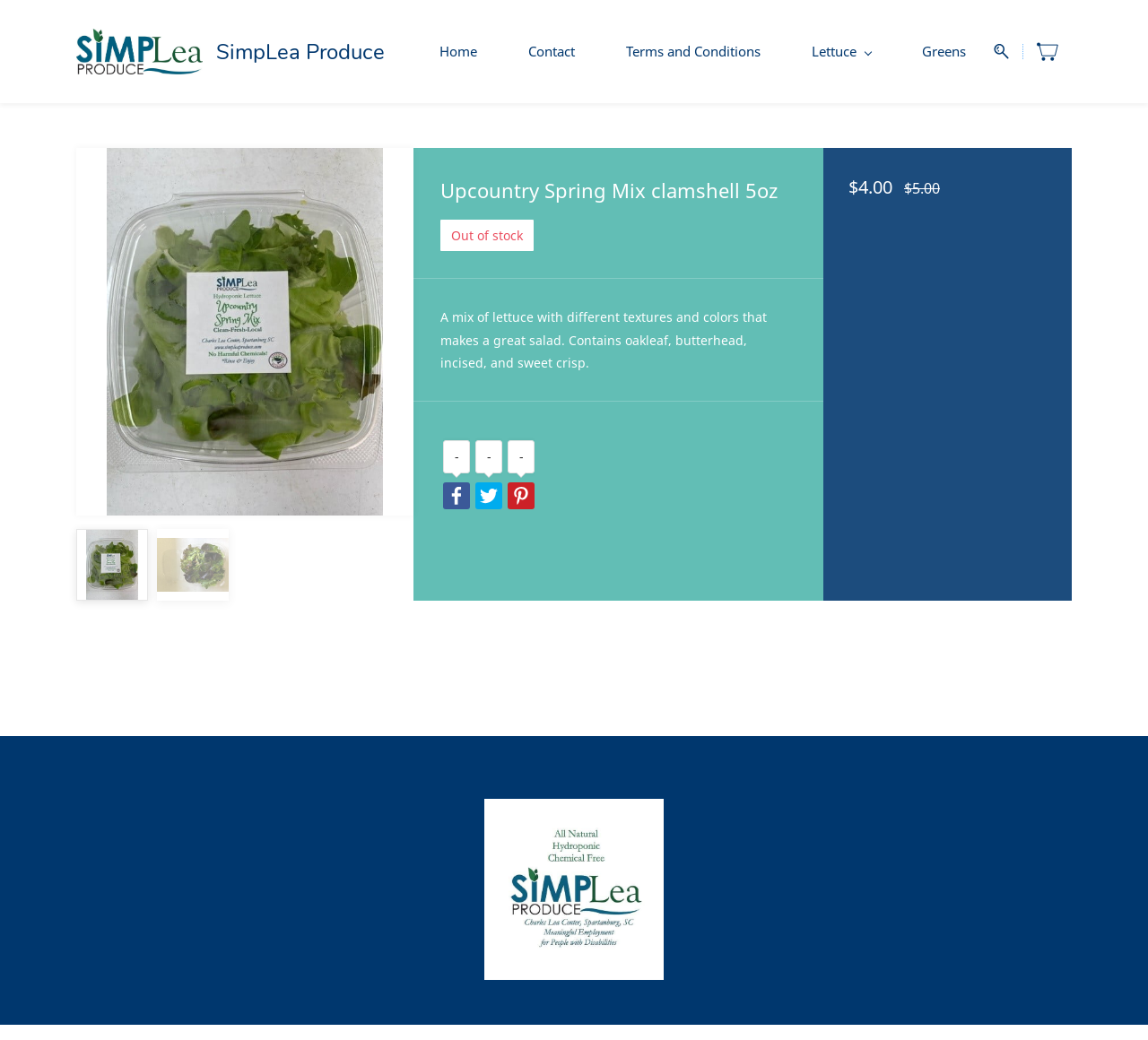What is the price of the 5oz clamshell?
Please provide a detailed answer to the question.

The price of the 5oz clamshell can be found in the StaticText element '$4.00' which is located near the top of the webpage, indicating that this is the price of the product in the 5oz clamshell size.